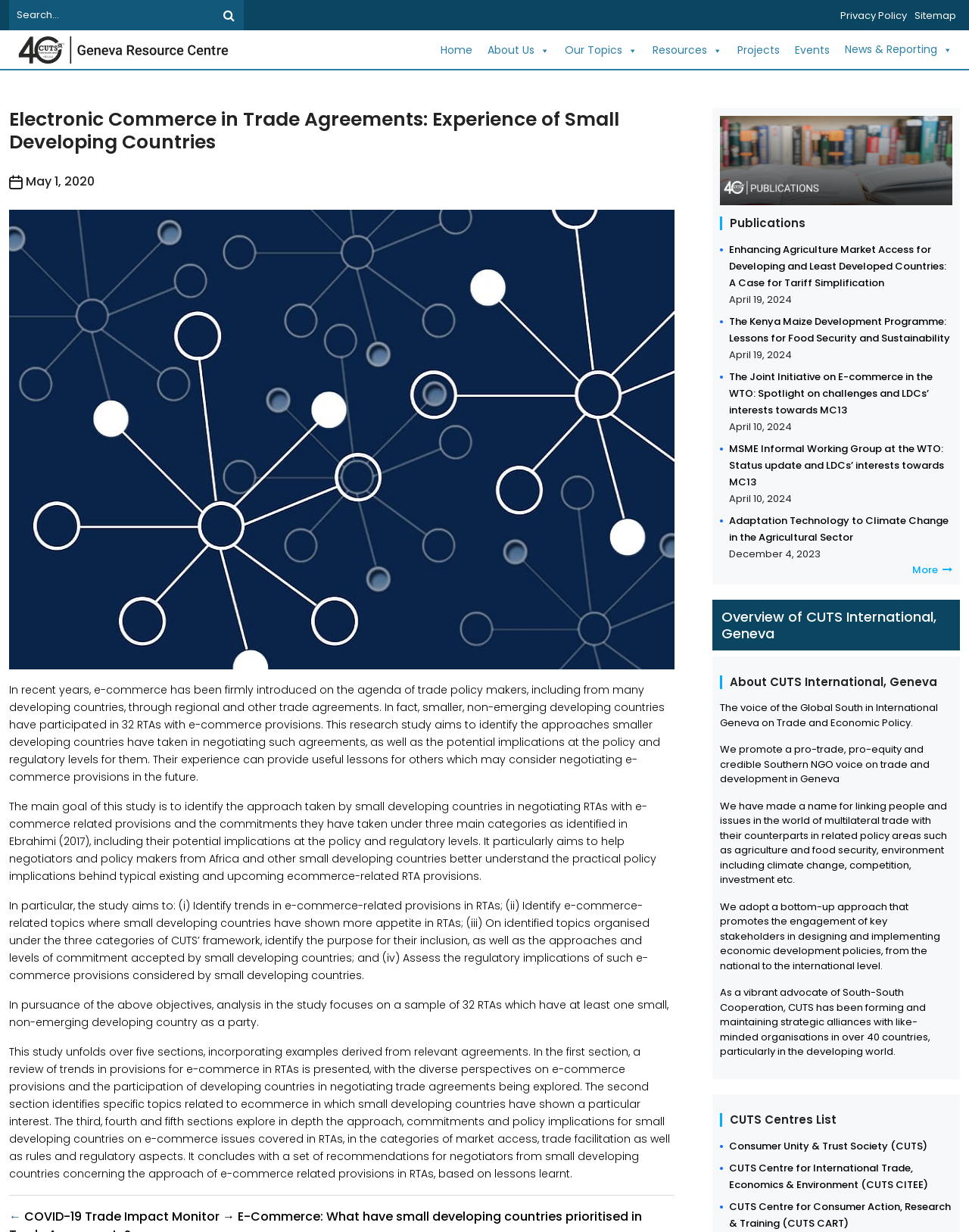Find the bounding box coordinates of the element to click in order to complete this instruction: "Search for something". The bounding box coordinates must be four float numbers between 0 and 1, denoted as [left, top, right, bottom].

[0.009, 0.0, 0.221, 0.024]